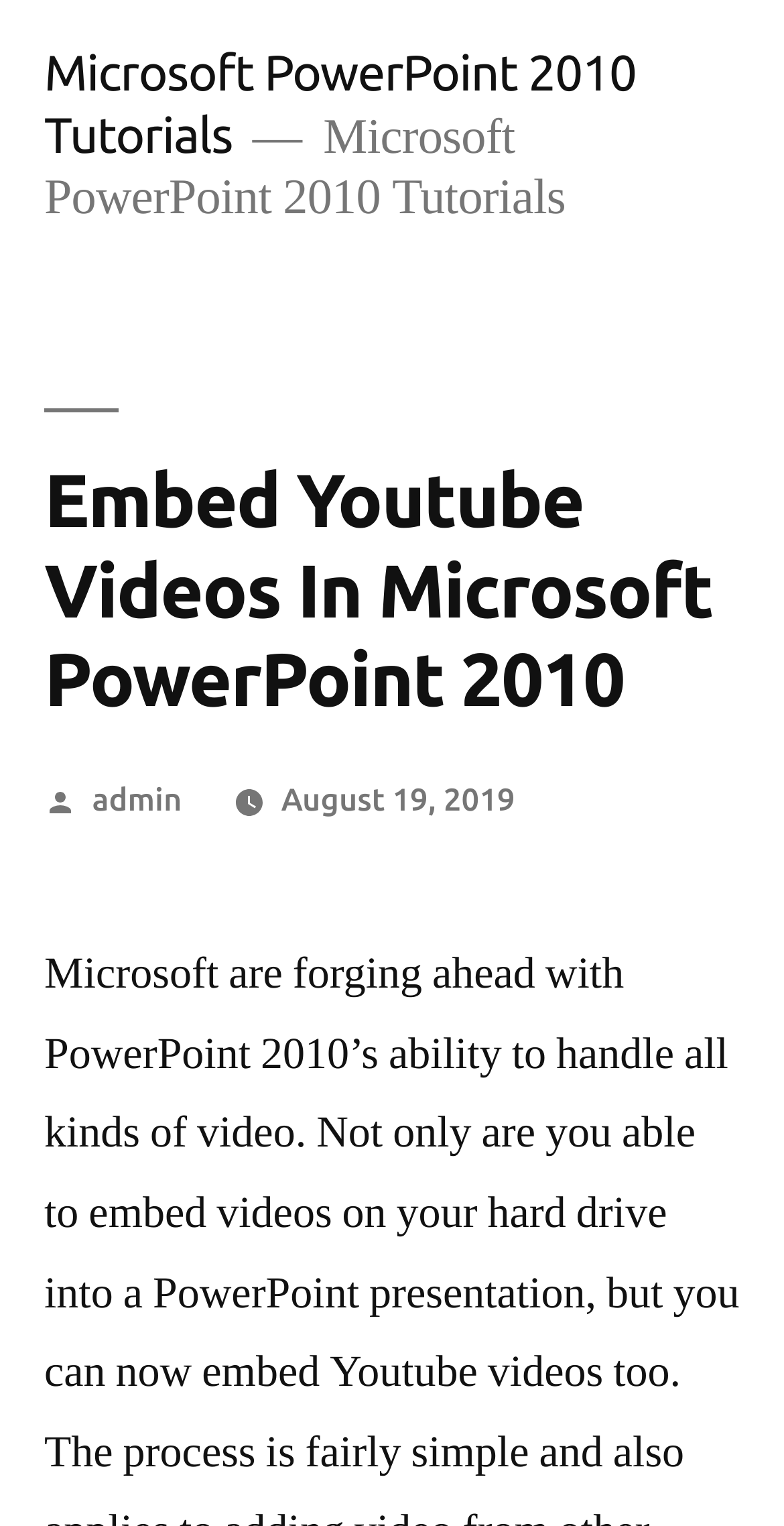Generate a thorough caption that explains the contents of the webpage.

The webpage is a tutorial on embedding YouTube videos in Microsoft PowerPoint 2010. At the top, there is a link to "Microsoft PowerPoint 2010 Tutorials" and a static text with the same title. Below this, there is a header section that spans almost the entire width of the page. Within this header, the main title "Embed Youtube Videos In Microsoft PowerPoint 2010" is prominently displayed. 

To the right of the main title, there is a section that provides information about the author and the publication date. The text "Posted by" is followed by a link to the author's profile, labeled as "admin". Next to this, there is a link to the publication date, "August 19, 2019", which is also marked as a time element.